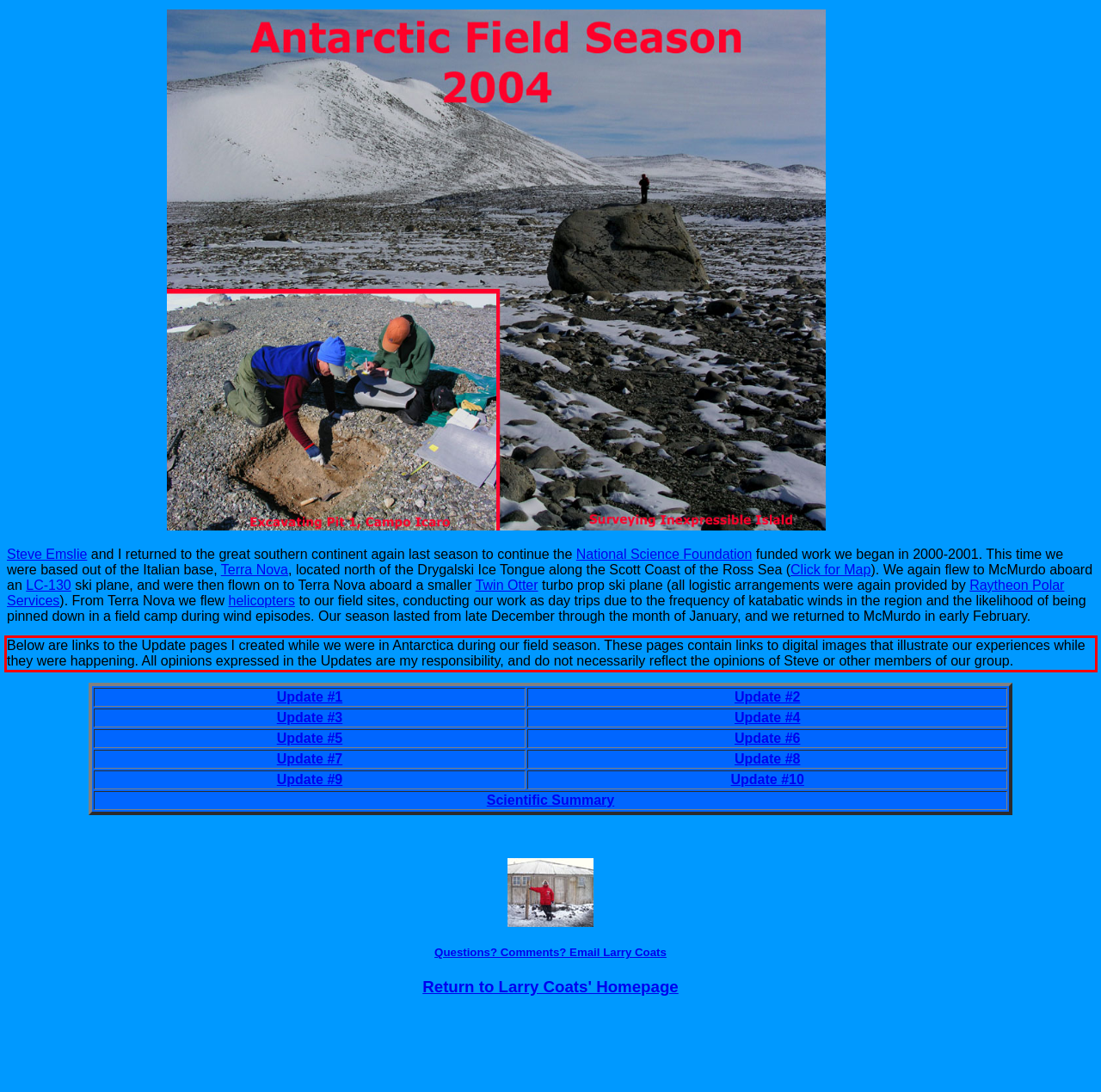Locate the red bounding box in the provided webpage screenshot and use OCR to determine the text content inside it.

Below are links to the Update pages I created while we were in Antarctica during our field season. These pages contain links to digital images that illustrate our experiences while they were happening. All opinions expressed in the Updates are my responsibility, and do not necessarily reflect the opinions of Steve or other members of our group.